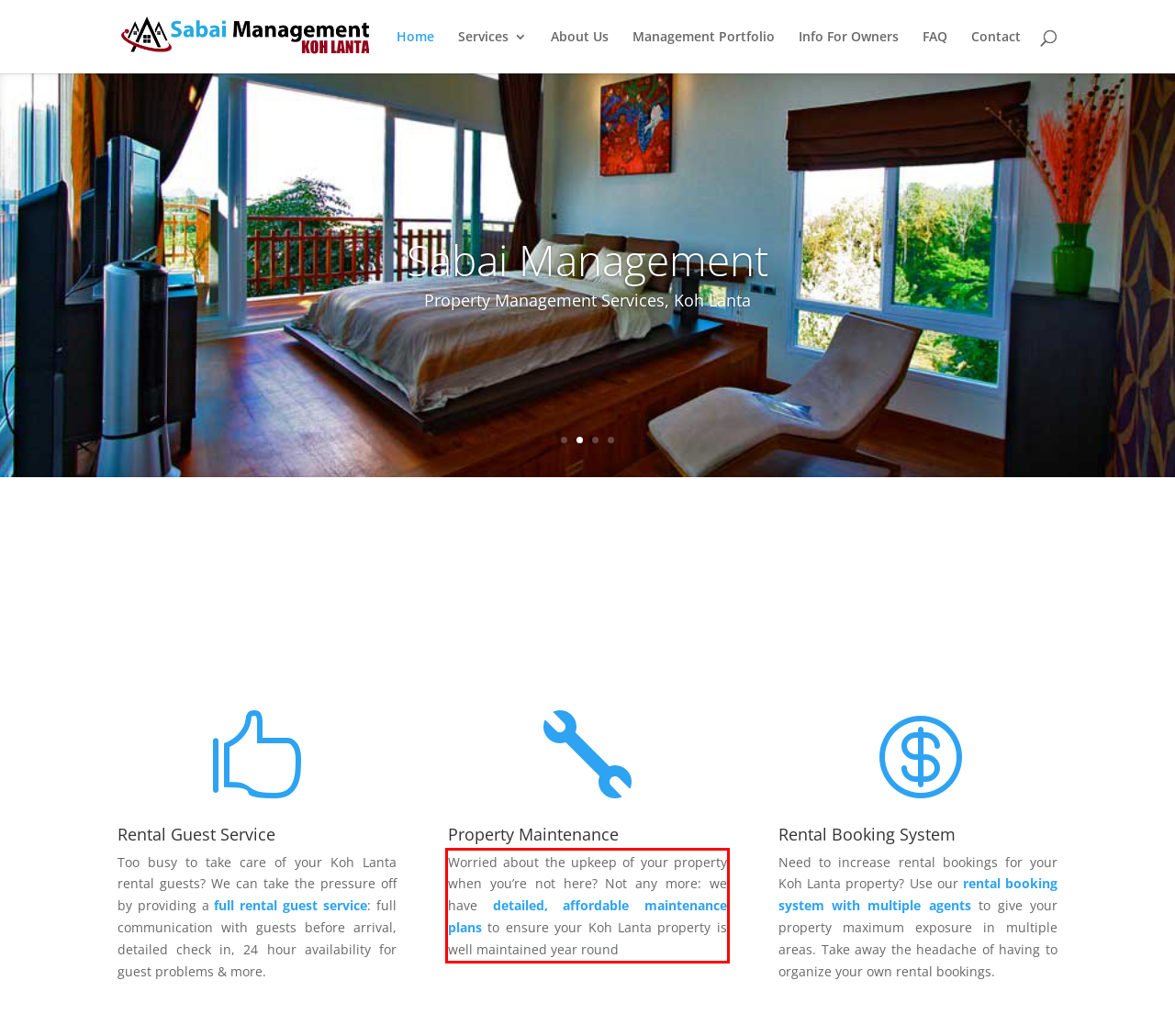Using the webpage screenshot, recognize and capture the text within the red bounding box.

Worried about the upkeep of your property when you’re not here? Not any more: we have detailed, affordable maintenance plans to ensure your Koh Lanta property is well maintained year round